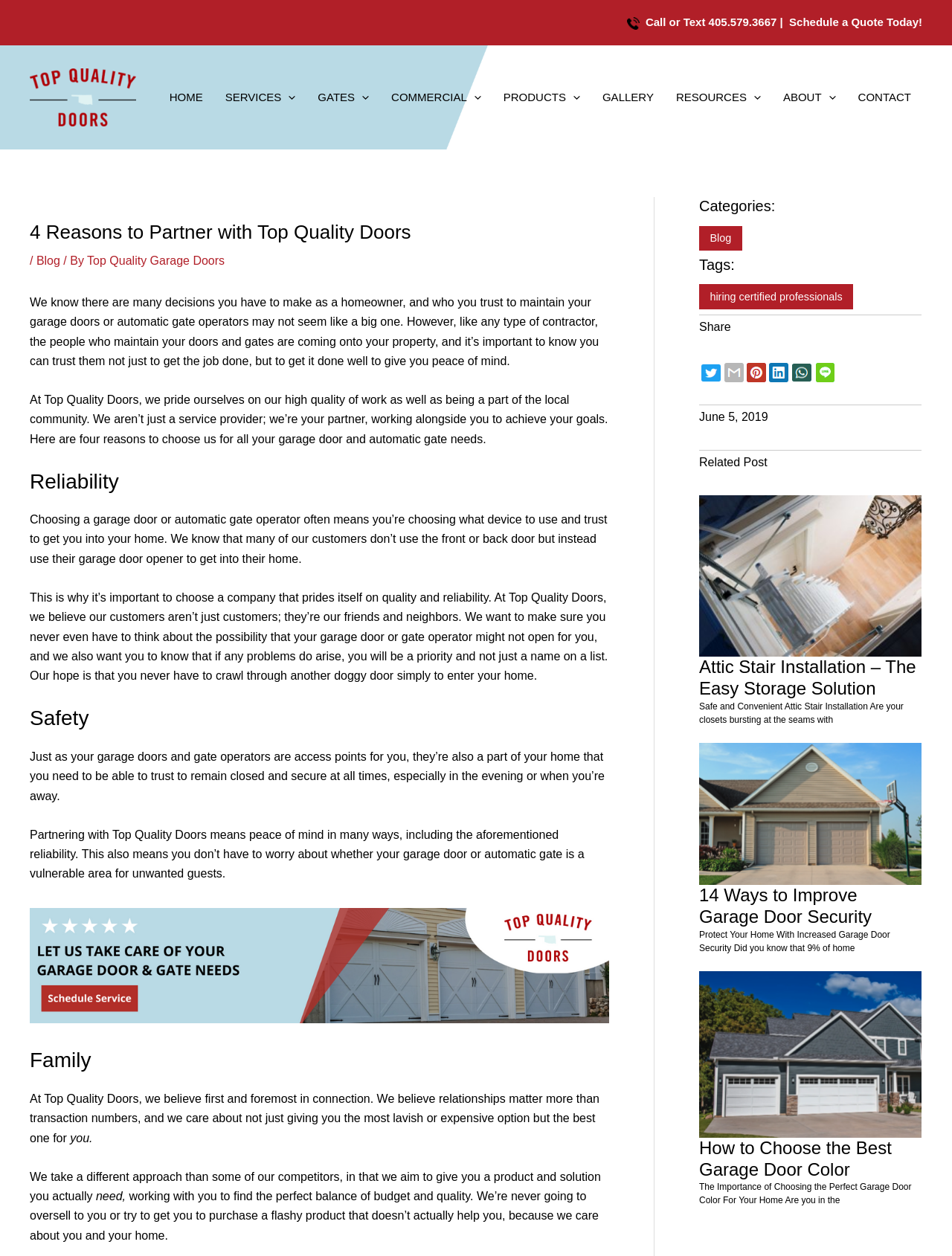What is the fourth reason to partner with Top Quality Doors?
Kindly answer the question with as much detail as you can.

I found the fourth reason by reading the headings on the webpage, which lists 'Reliability', 'Safety', and 'Family' as the reasons to partner with Top Quality Doors.